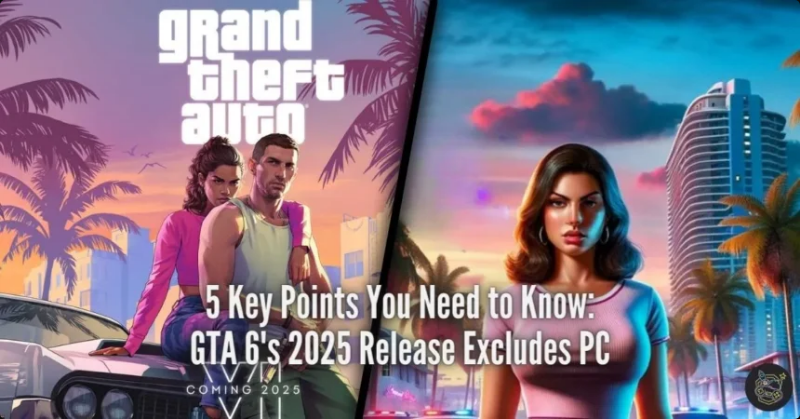Please give a one-word or short phrase response to the following question: 
What is the release year of GTA 6 mentioned in the image?

2025